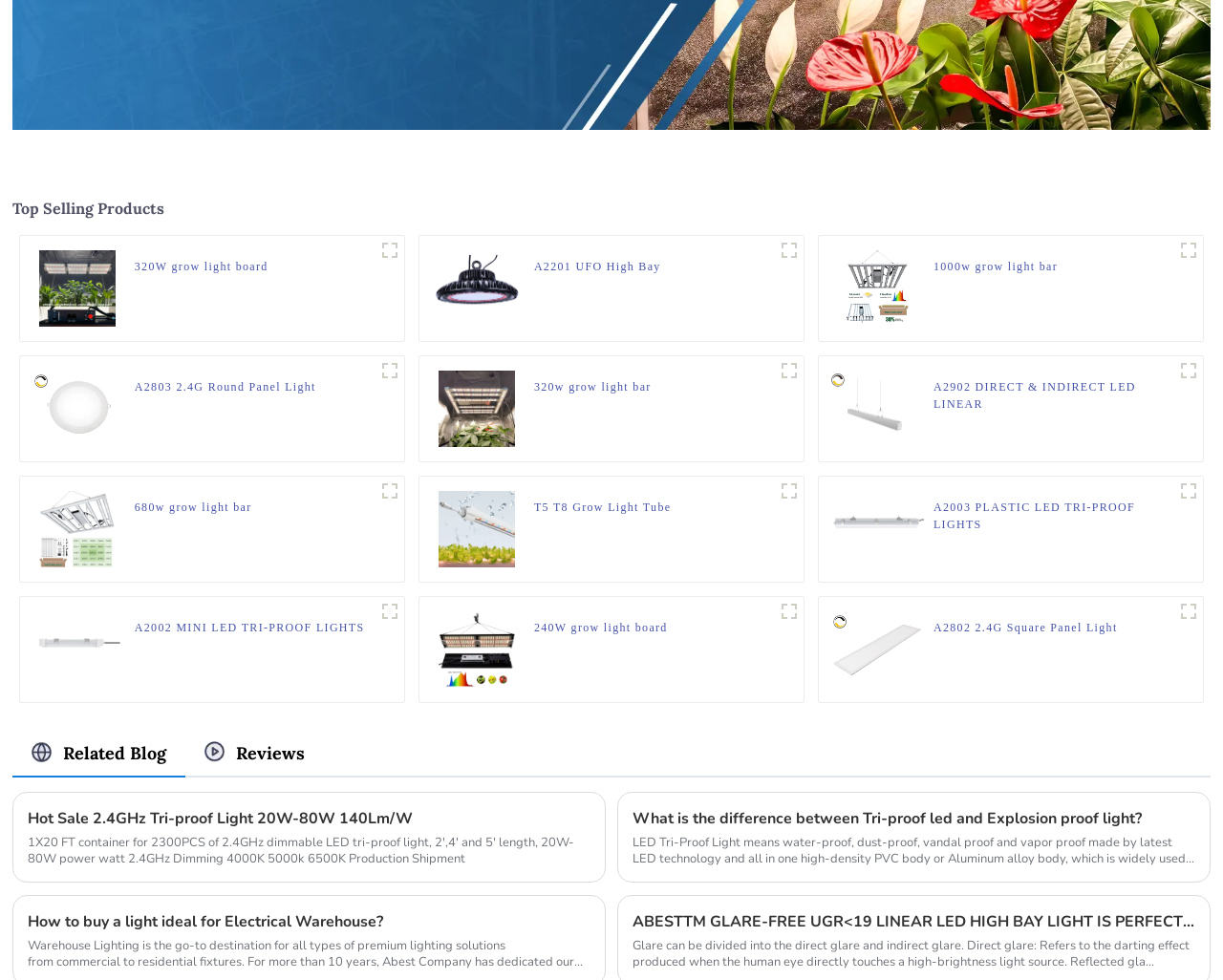Identify the bounding box coordinates of the clickable region to carry out the given instruction: "View the A2201 UFO High Bay product".

[0.437, 0.263, 0.54, 0.298]